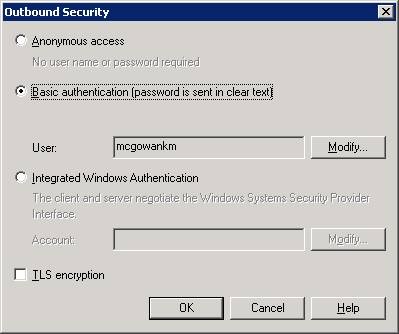Based on what you see in the screenshot, provide a thorough answer to this question: What is the default username in the 'User' input field?

The caption states that the 'User' input field is pre-filled with the username 'mcgowankm', implying that this is the default or currently configured username for the authentication method.